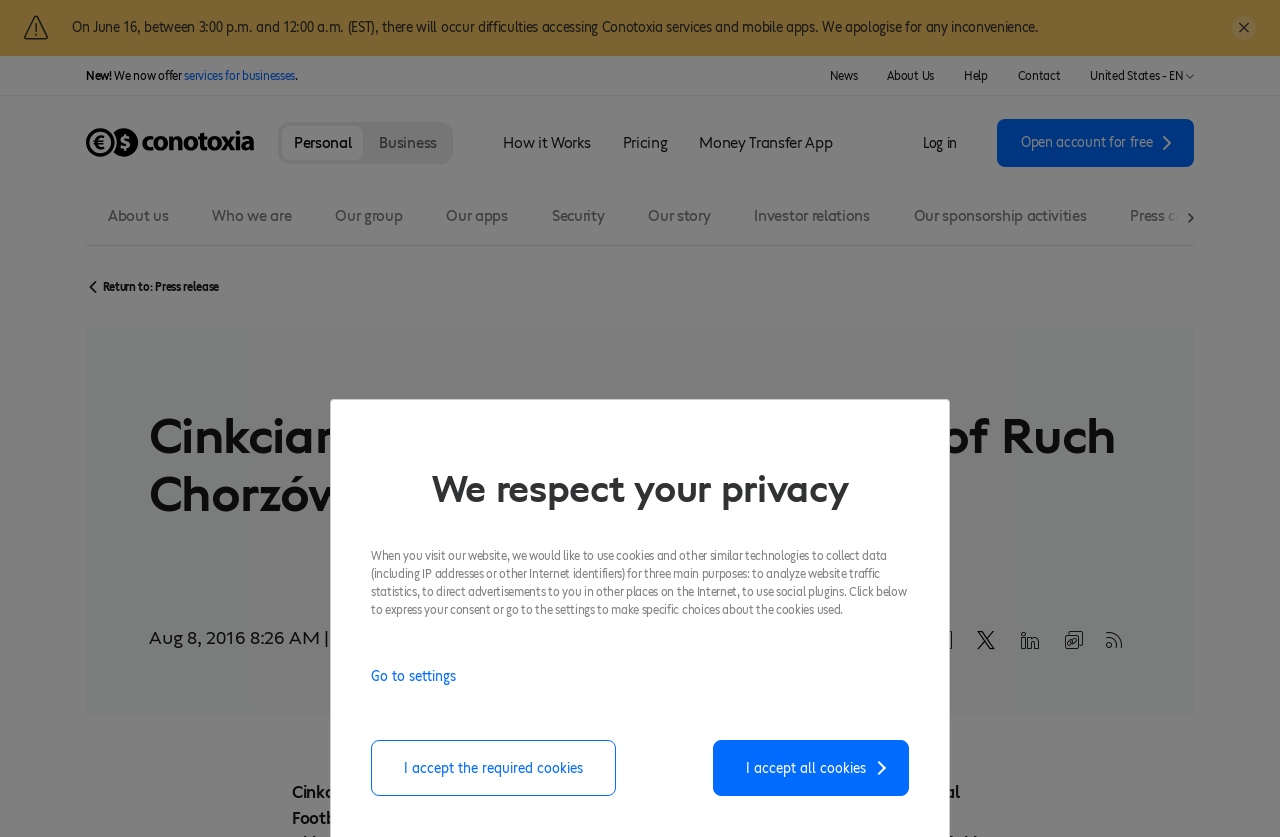Locate the bounding box coordinates of the region to be clicked to comply with the following instruction: "Read the news". The coordinates must be four float numbers between 0 and 1, in the form [left, top, right, bottom].

[0.648, 0.082, 0.67, 0.1]